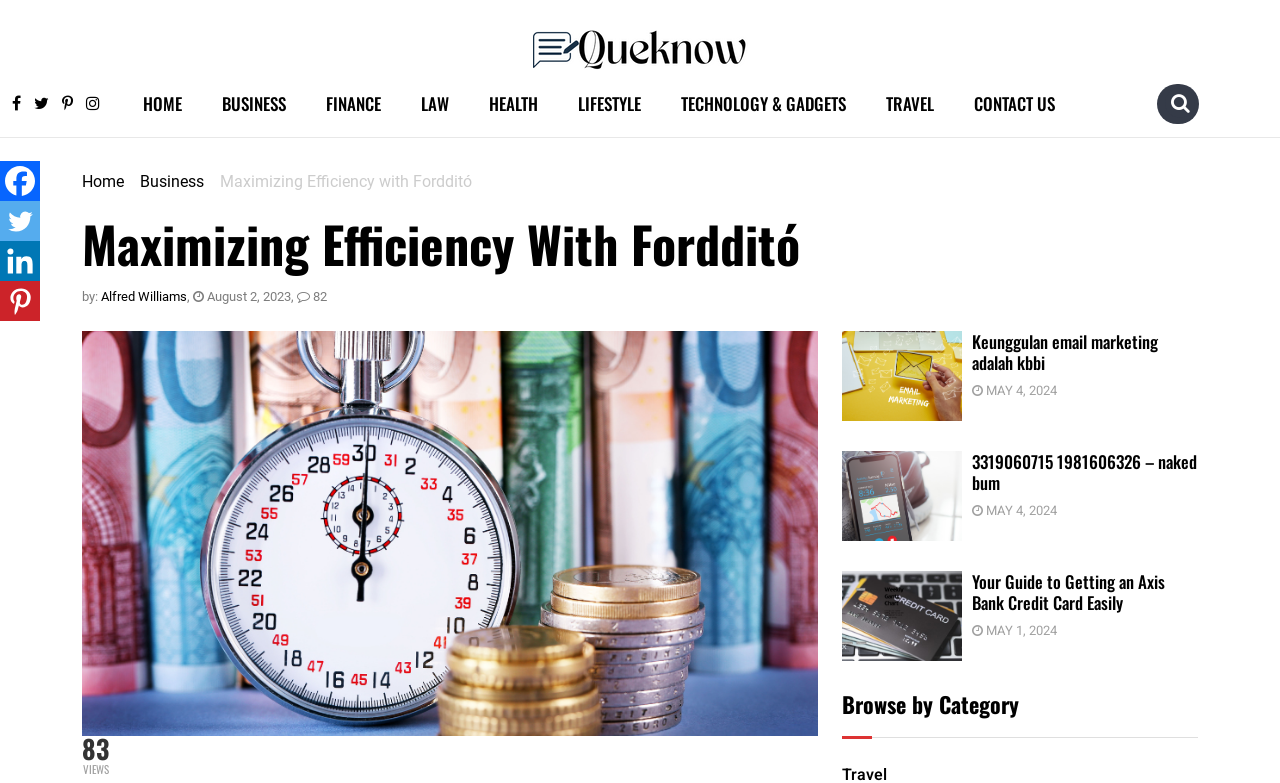Find the bounding box coordinates of the clickable region needed to perform the following instruction: "Click on the HOME link". The coordinates should be provided as four float numbers between 0 and 1, i.e., [left, top, right, bottom].

[0.096, 0.1, 0.158, 0.165]